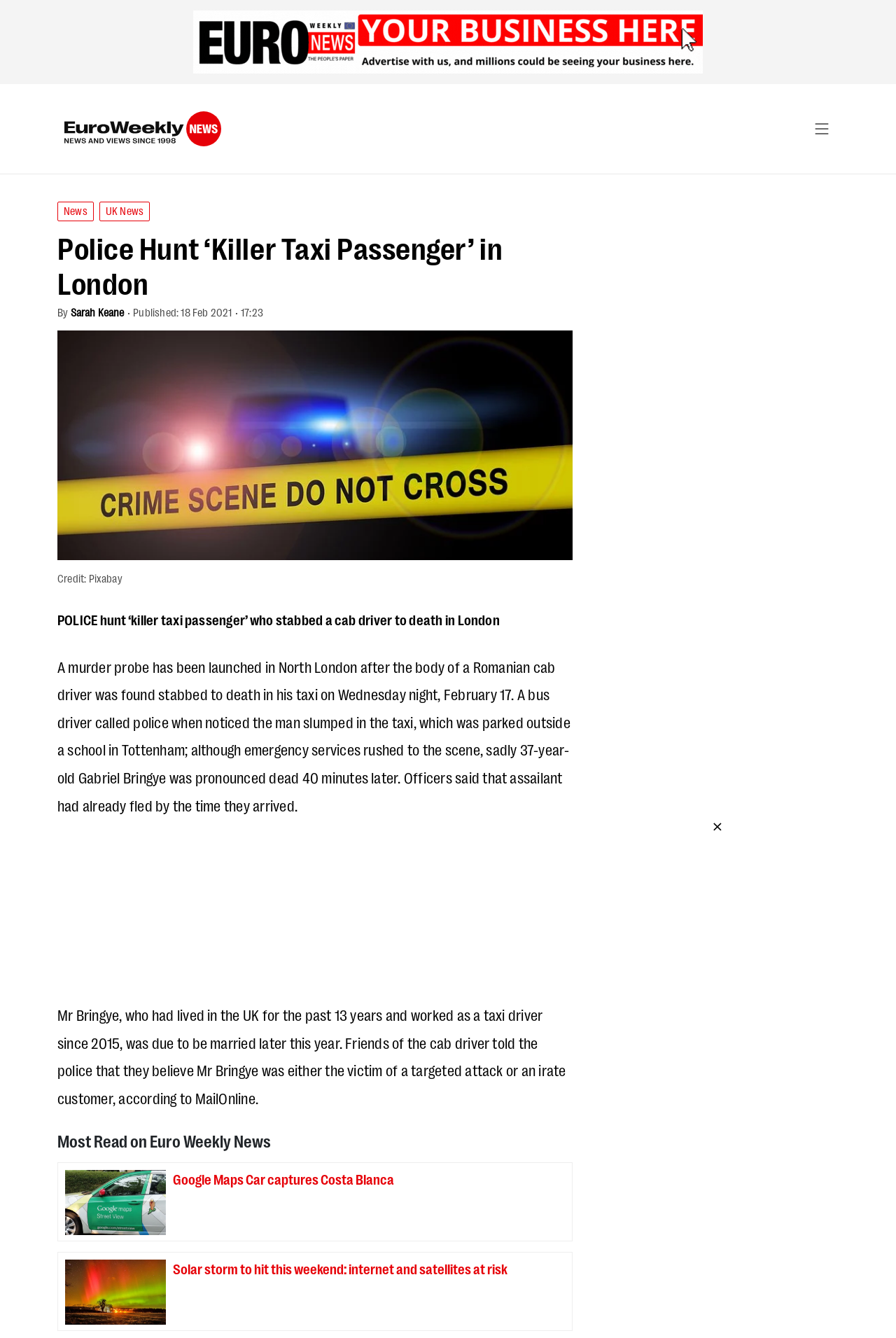What is the age of the victim? Based on the image, give a response in one word or a short phrase.

37